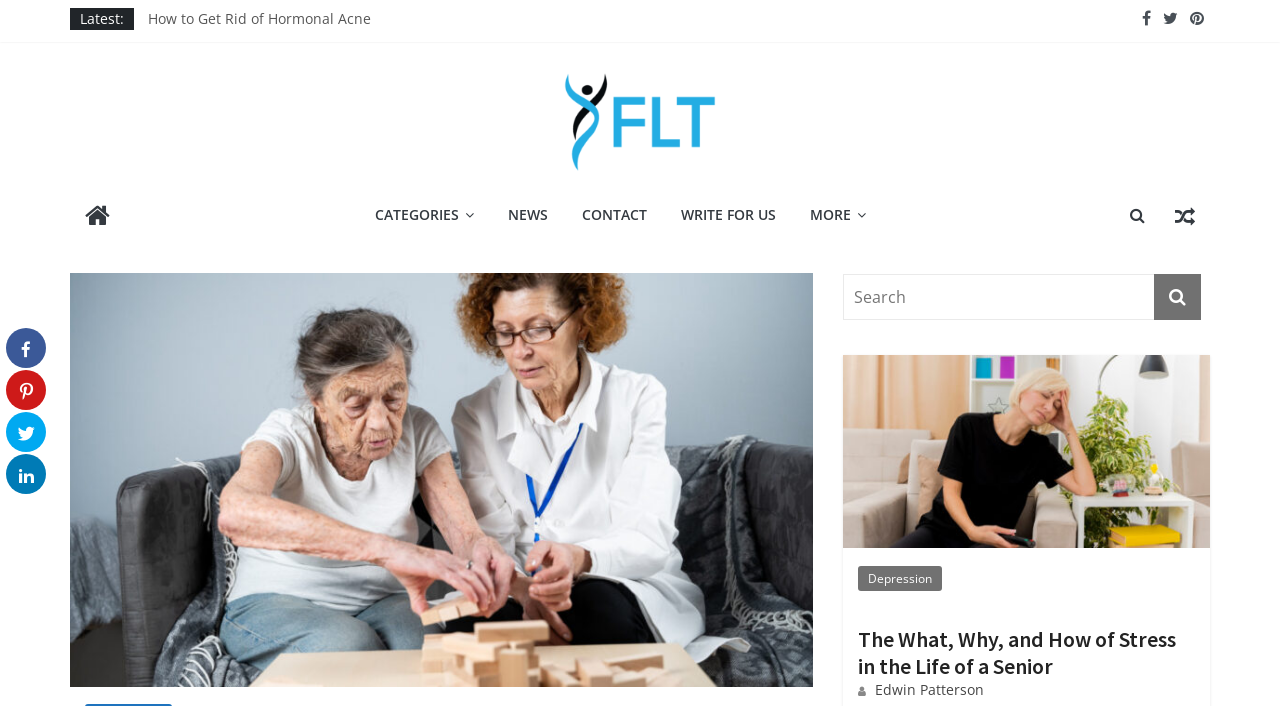Determine the heading of the webpage and extract its text content.

The Impact of Exercise on Cognitive Decline in Alzheimer’s Patients